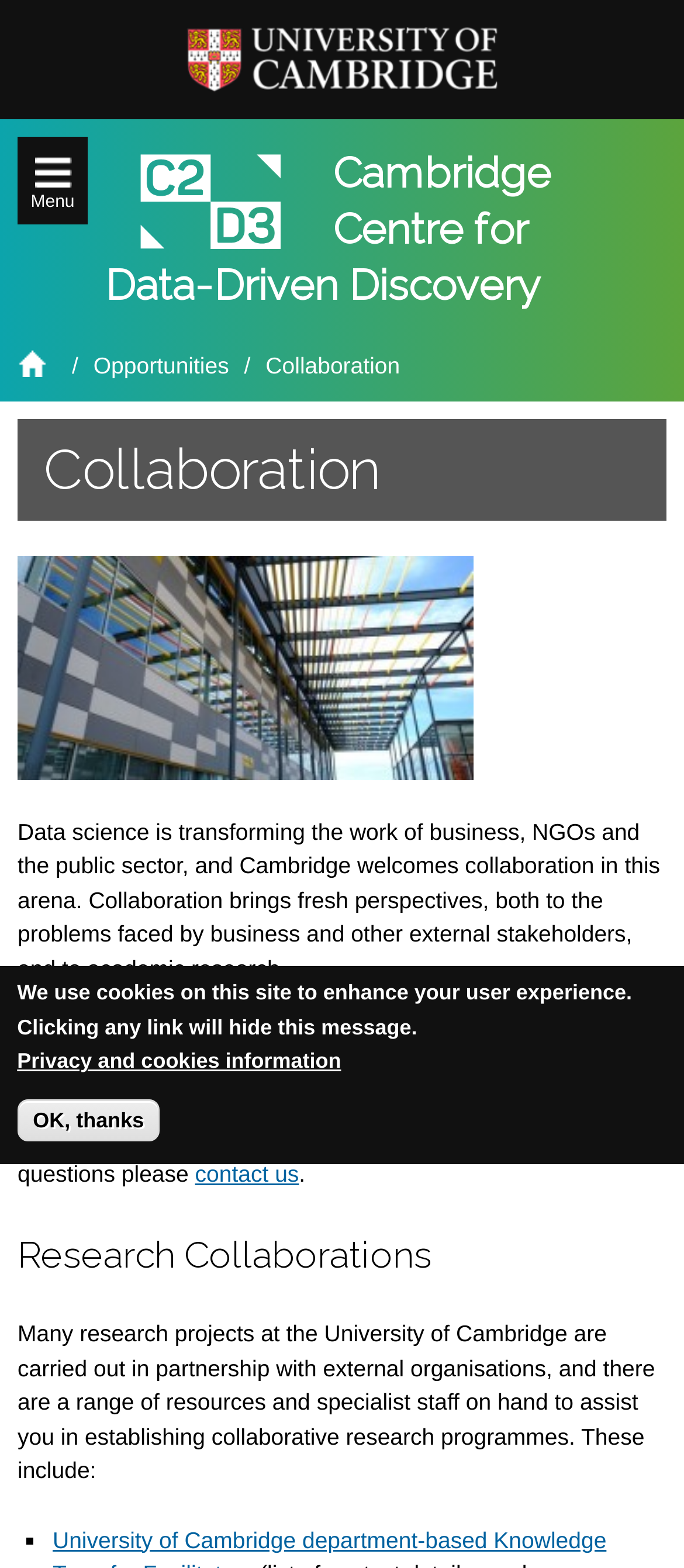Could you find the bounding box coordinates of the clickable area to complete this instruction: "Explore Opportunities"?

[0.137, 0.225, 0.335, 0.242]